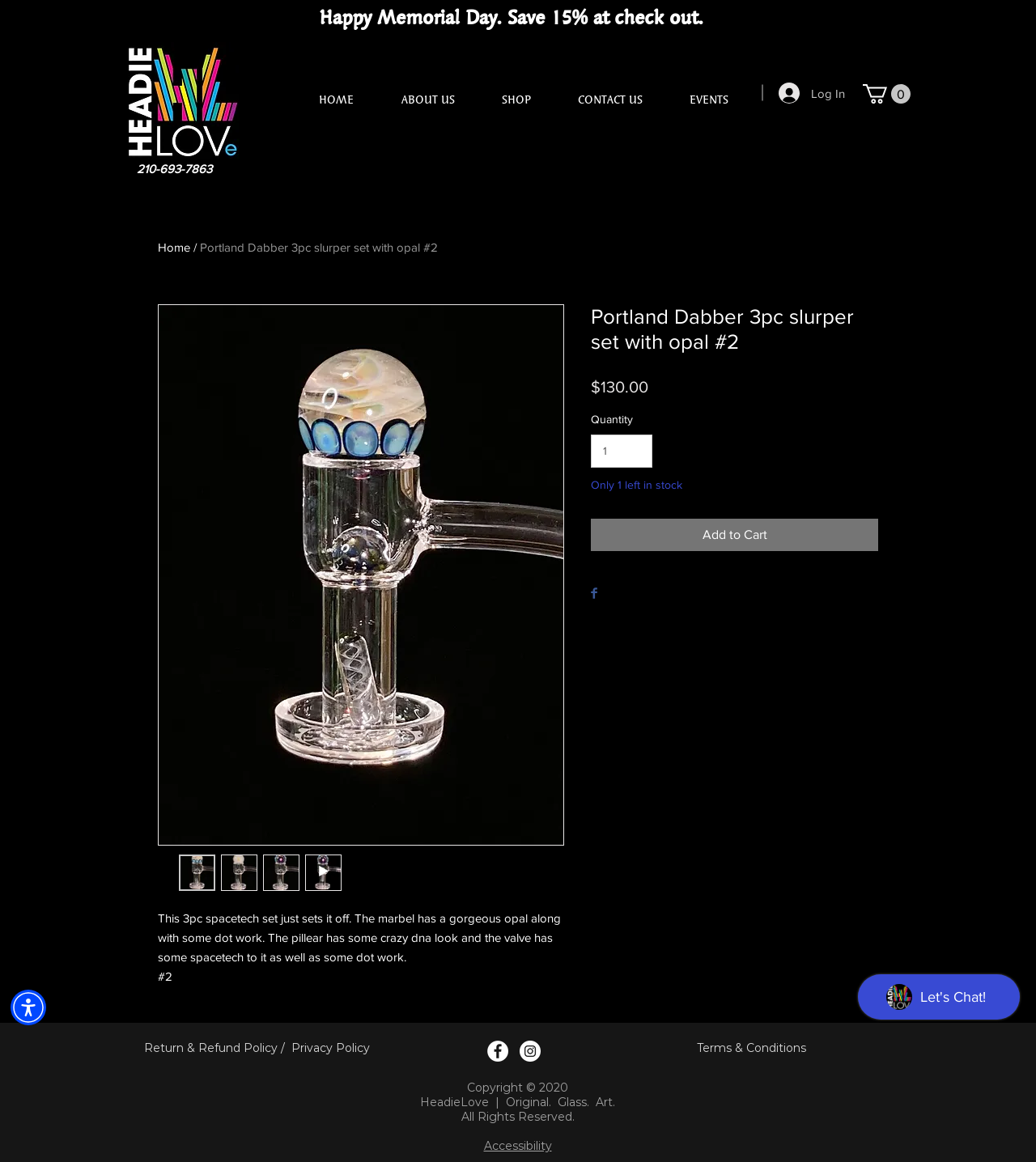Identify the bounding box for the UI element that is described as follows: "x Live Mute 00:00 00:00".

[0.153, 0.263, 0.544, 0.727]